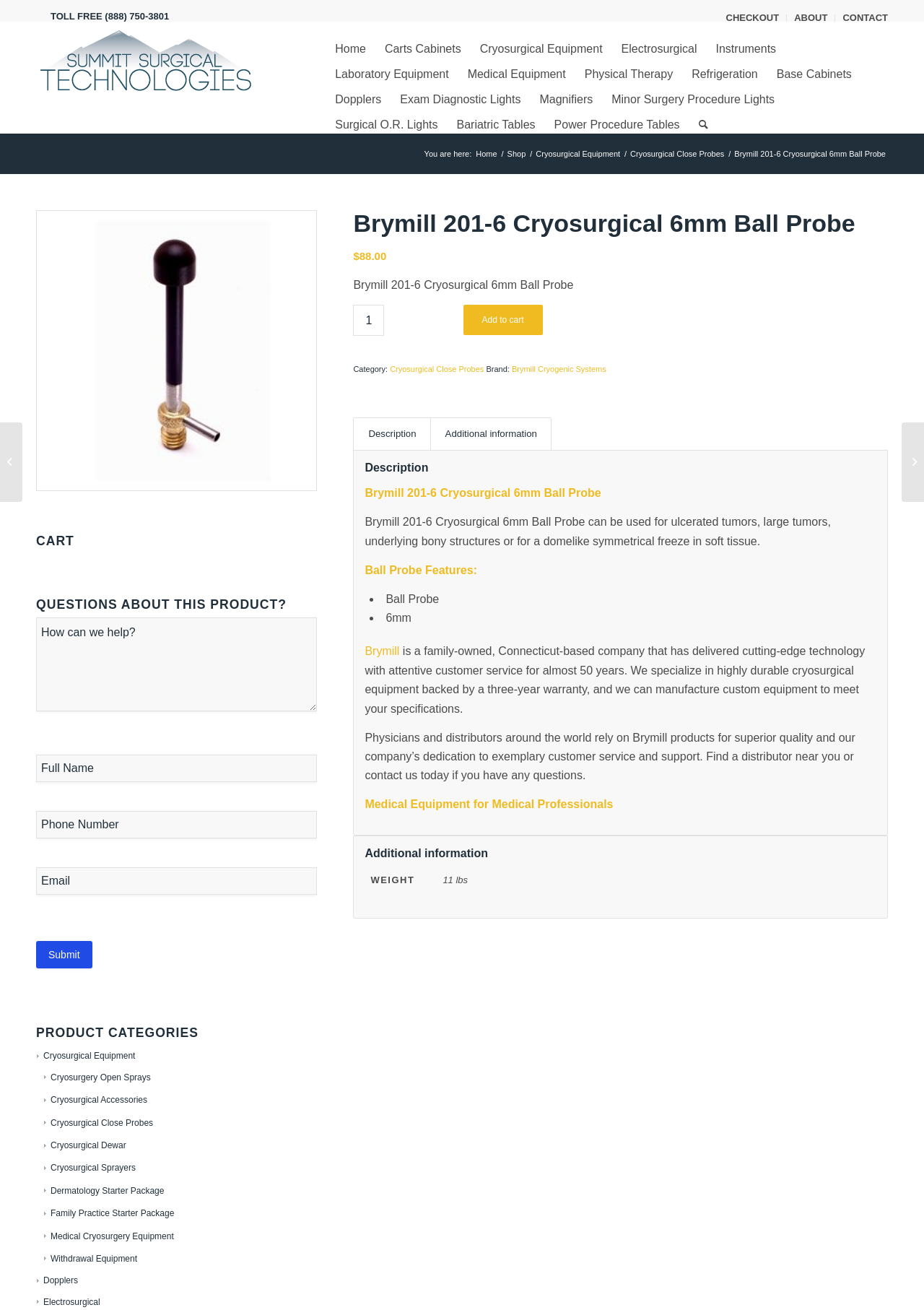Examine the image and give a thorough answer to the following question:
What is the name of the company logo?

I found the company logo by looking at the top-left corner of the webpage, where it says 'Summit Surgical Technologies' and has an image associated with it.